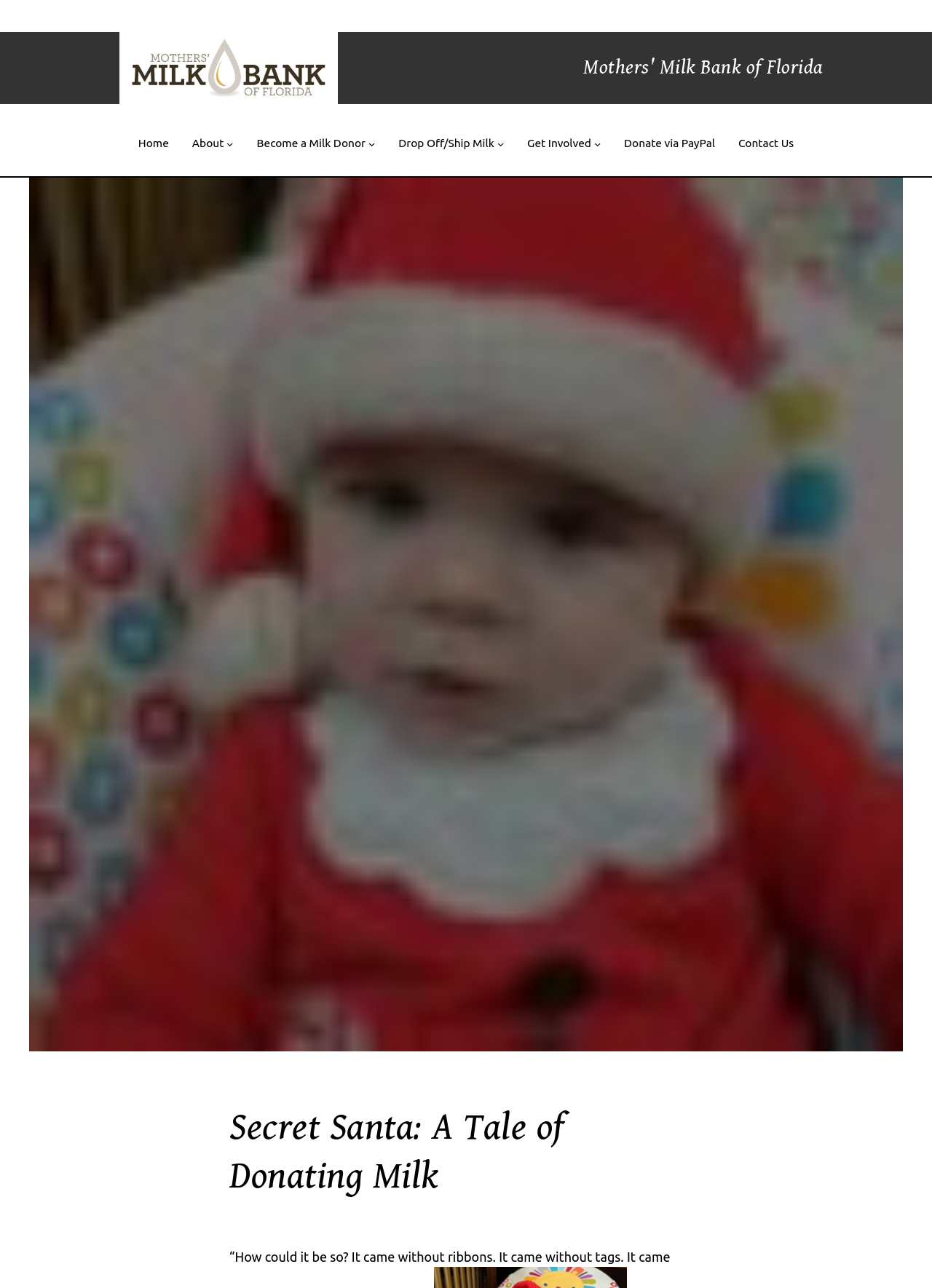What is the main topic of the webpage?
Based on the image, provide a one-word or brief-phrase response.

Donating Milk